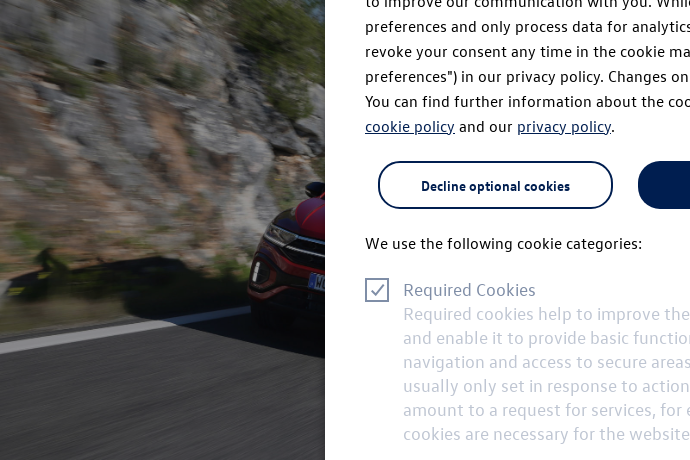What is the environment surrounding the Volkswagen T-Roc Cabriolet?
Refer to the image and provide a one-word or short phrase answer.

lush greenery